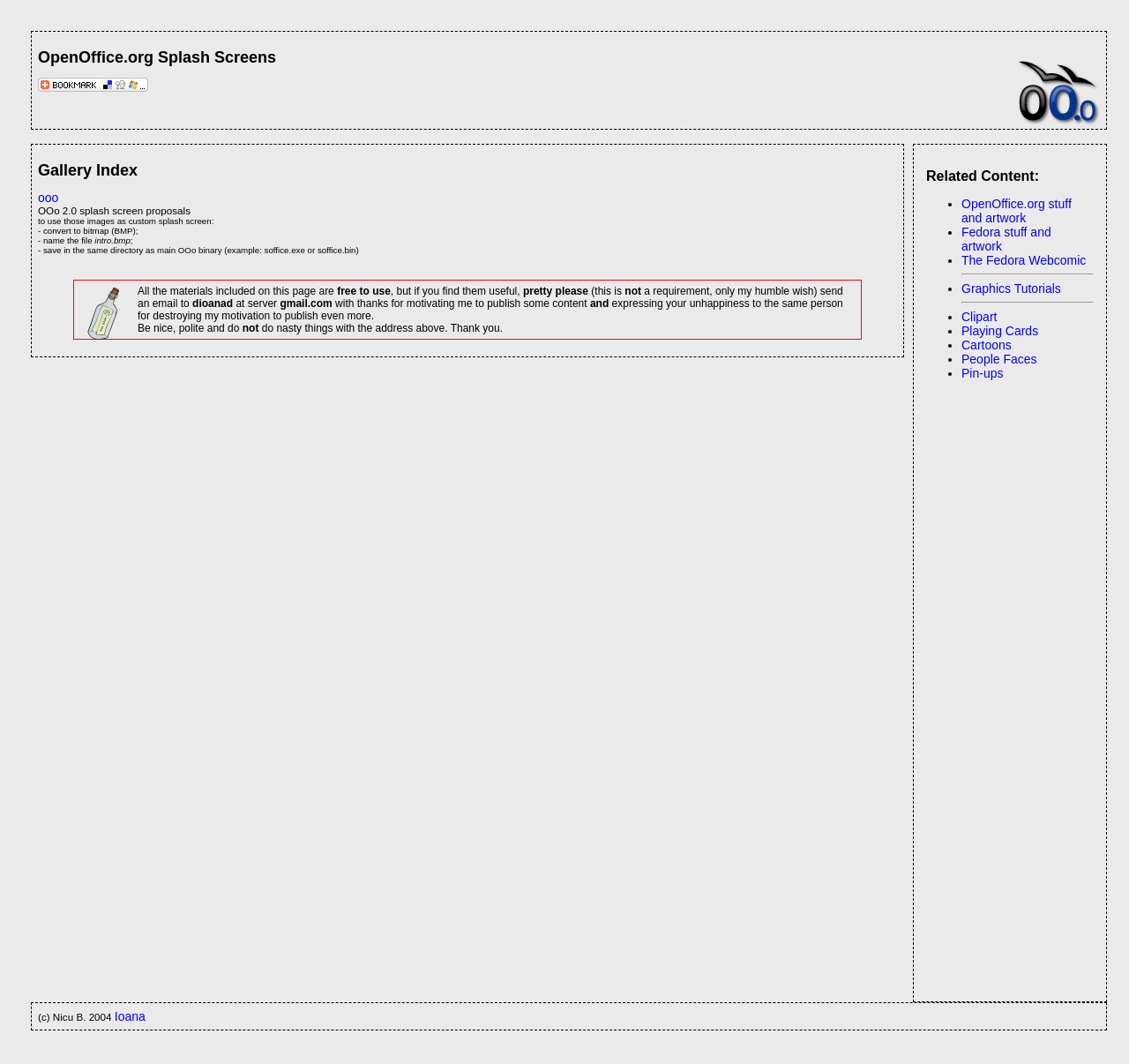Respond to the question with just a single word or phrase: 
What is the file name required for the custom splash screen?

intro.bmp